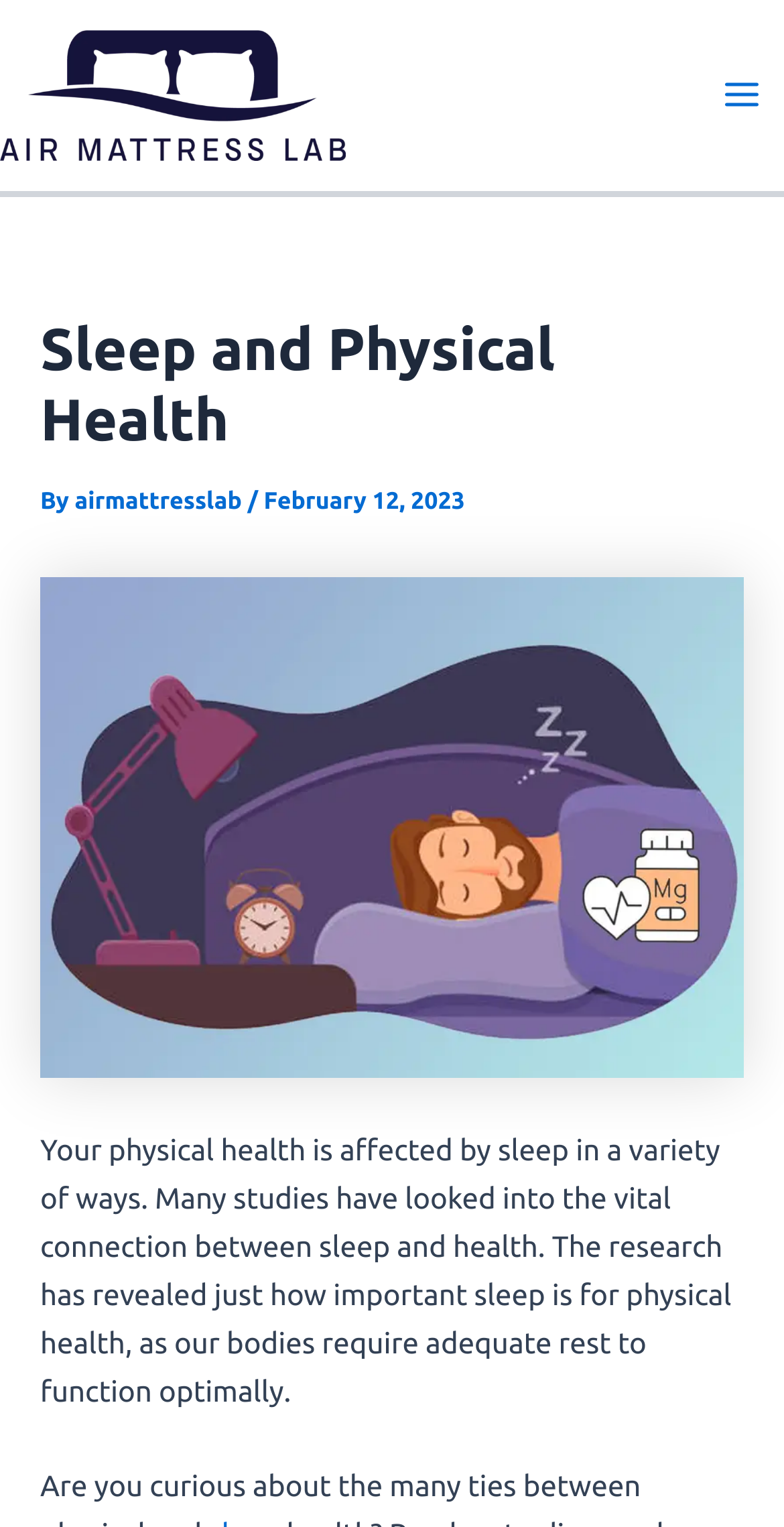Identify and extract the heading text of the webpage.

Sleep and Physical Health